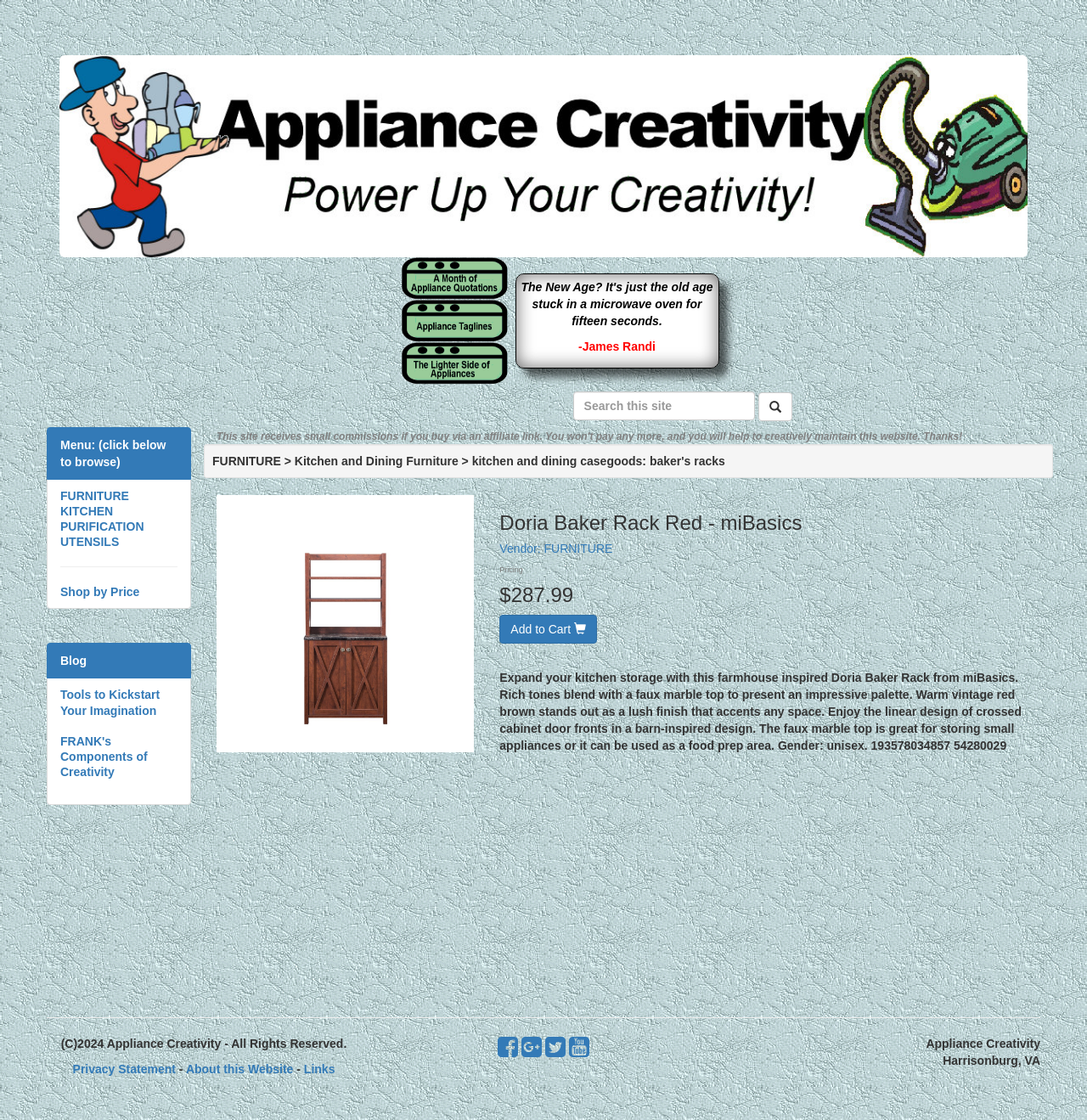Answer the question using only one word or a concise phrase: What is the name of the product?

Doria Baker Rack